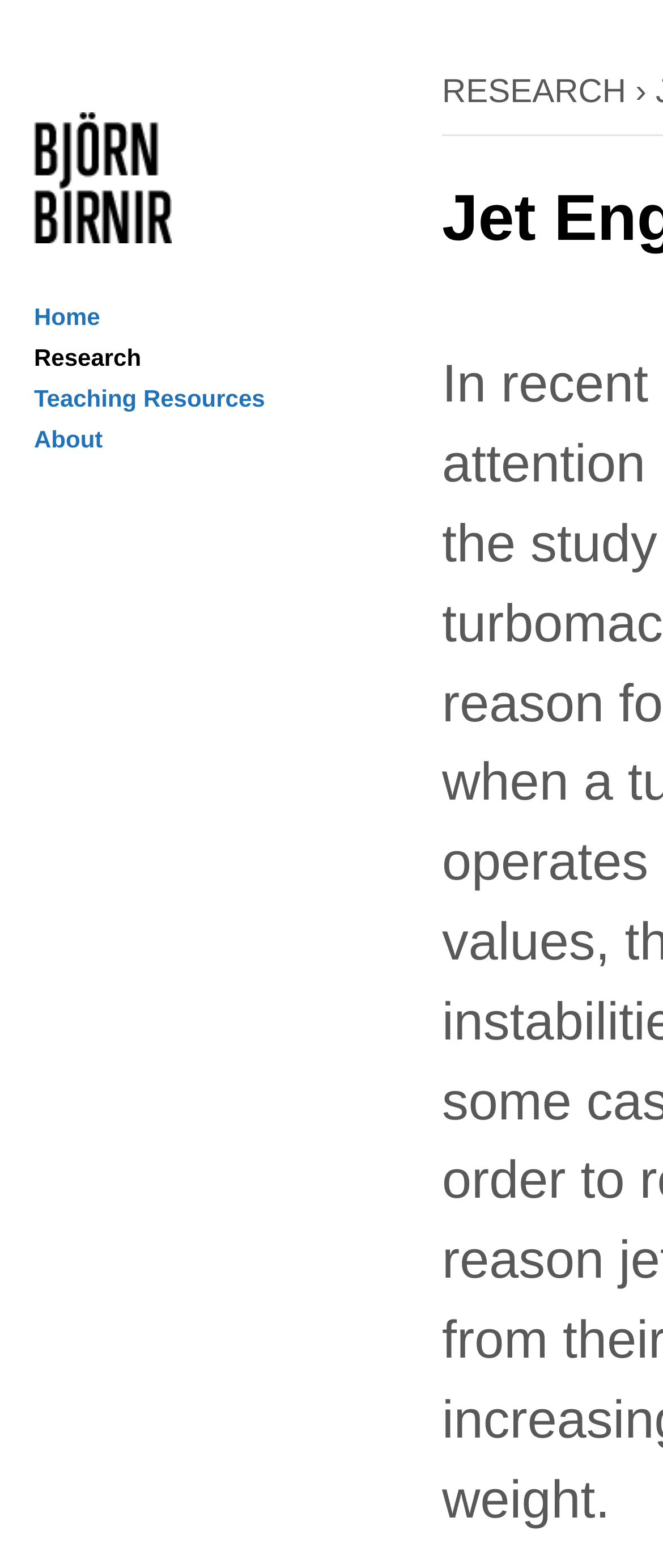Answer the question using only one word or a concise phrase: How many main sections are on the webpage?

4